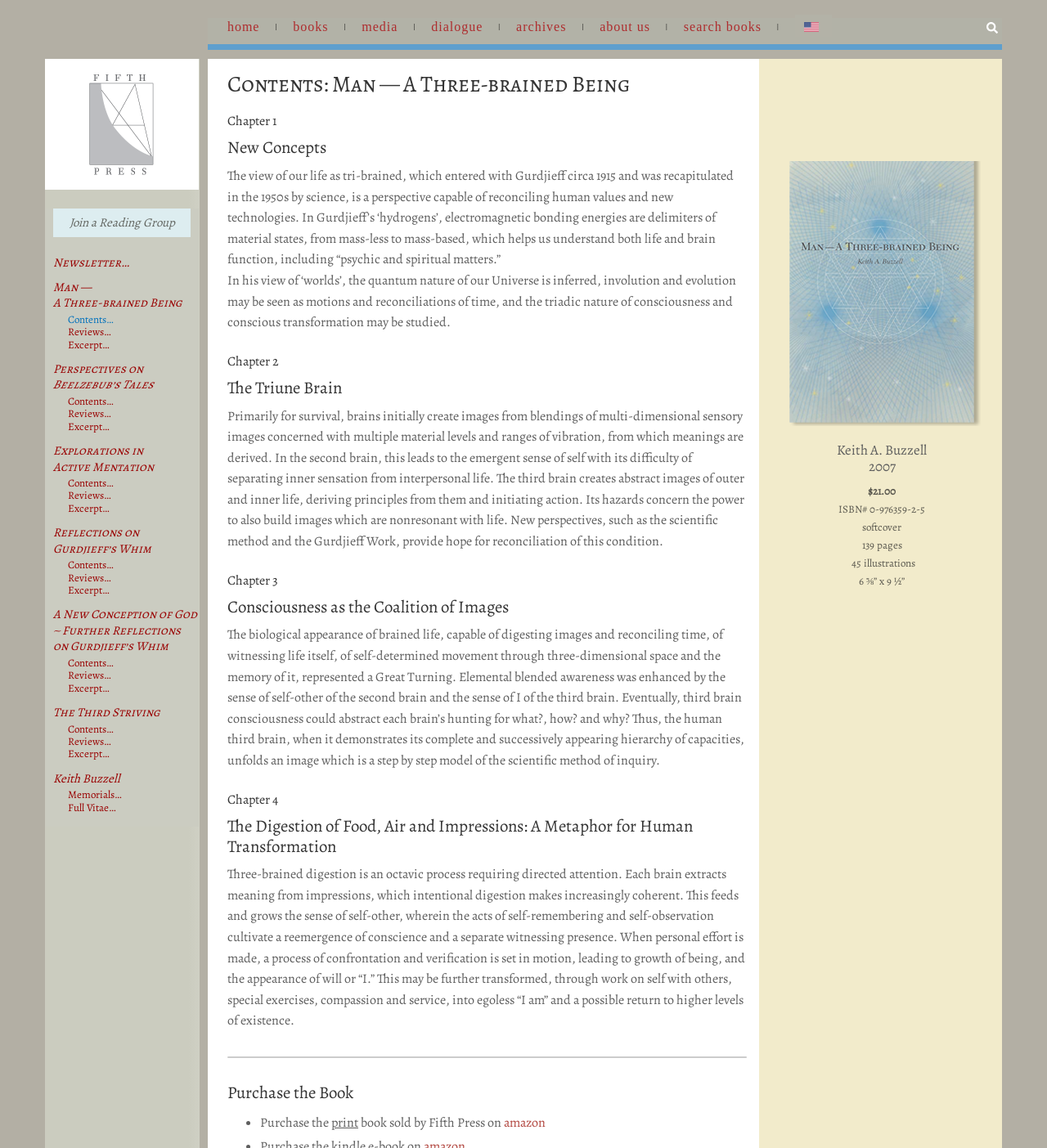Determine the bounding box coordinates of the clickable region to follow the instruction: "Visit the 'TECHNOLOGY' category page".

None